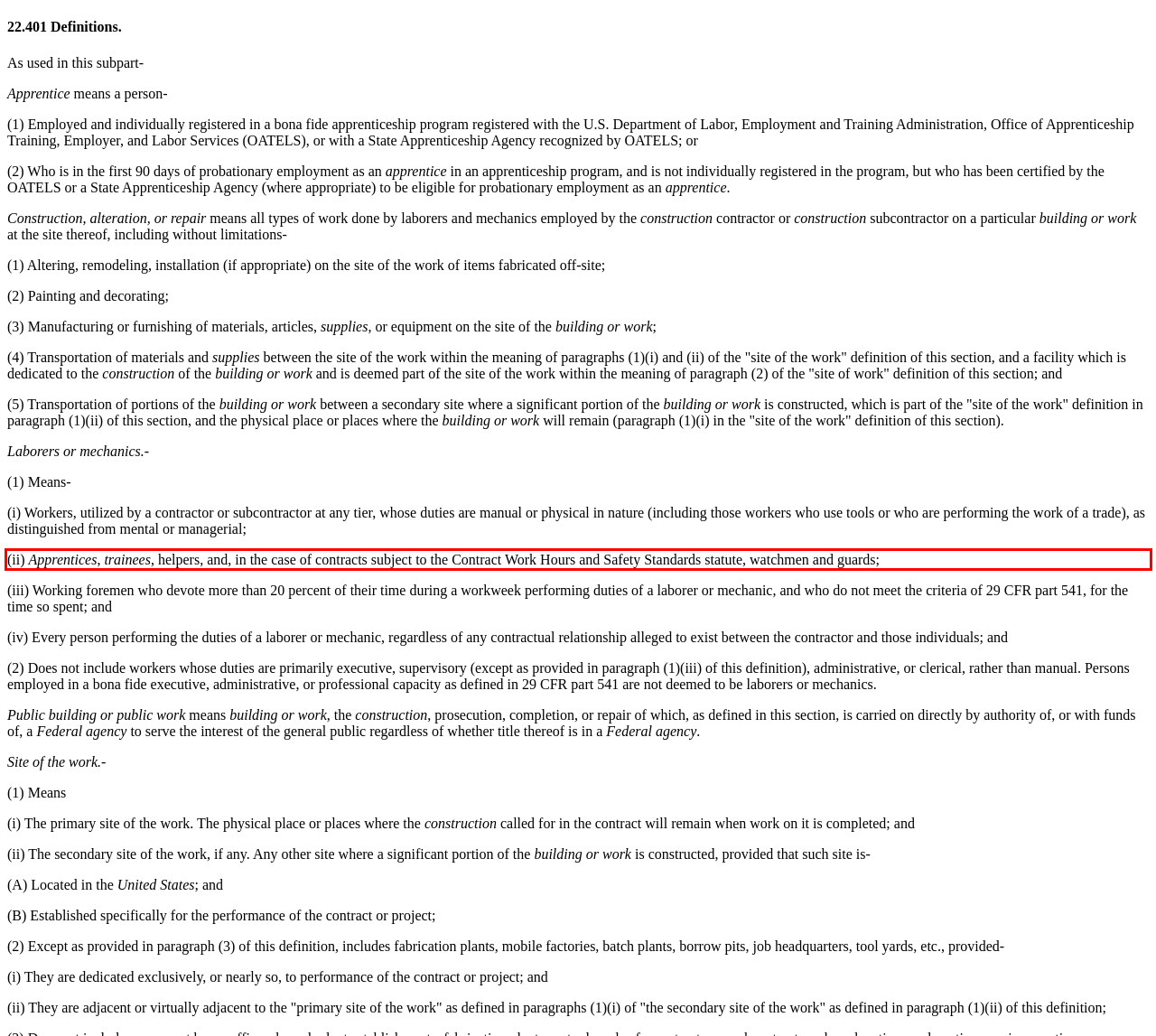Given a screenshot of a webpage containing a red rectangle bounding box, extract and provide the text content found within the red bounding box.

(ii) Apprentices, trainees, helpers, and, in the case of contracts subject to the Contract Work Hours and Safety Standards statute, watchmen and guards;